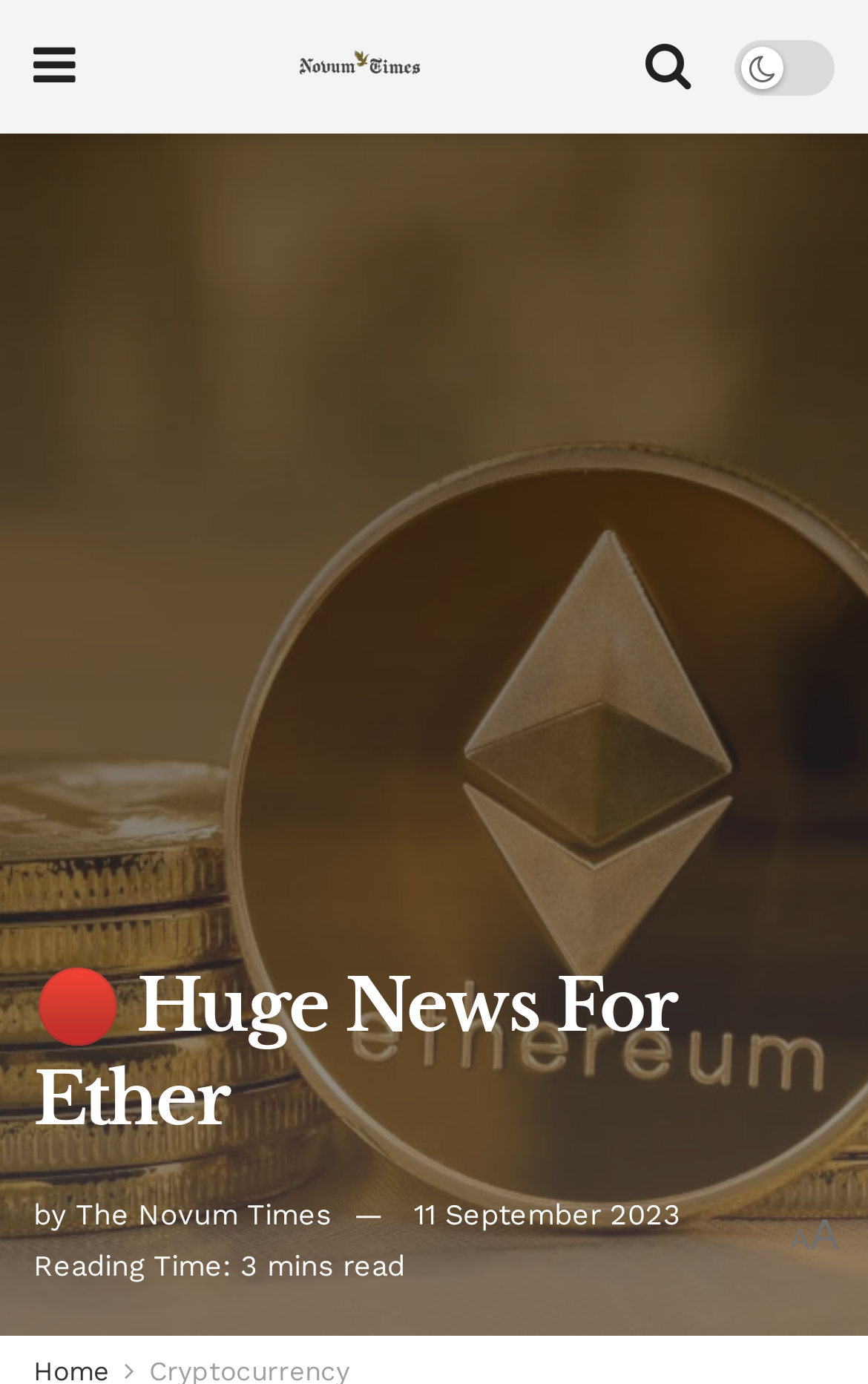Answer the following query with a single word or phrase:
How long does it take to read the article?

3 mins read